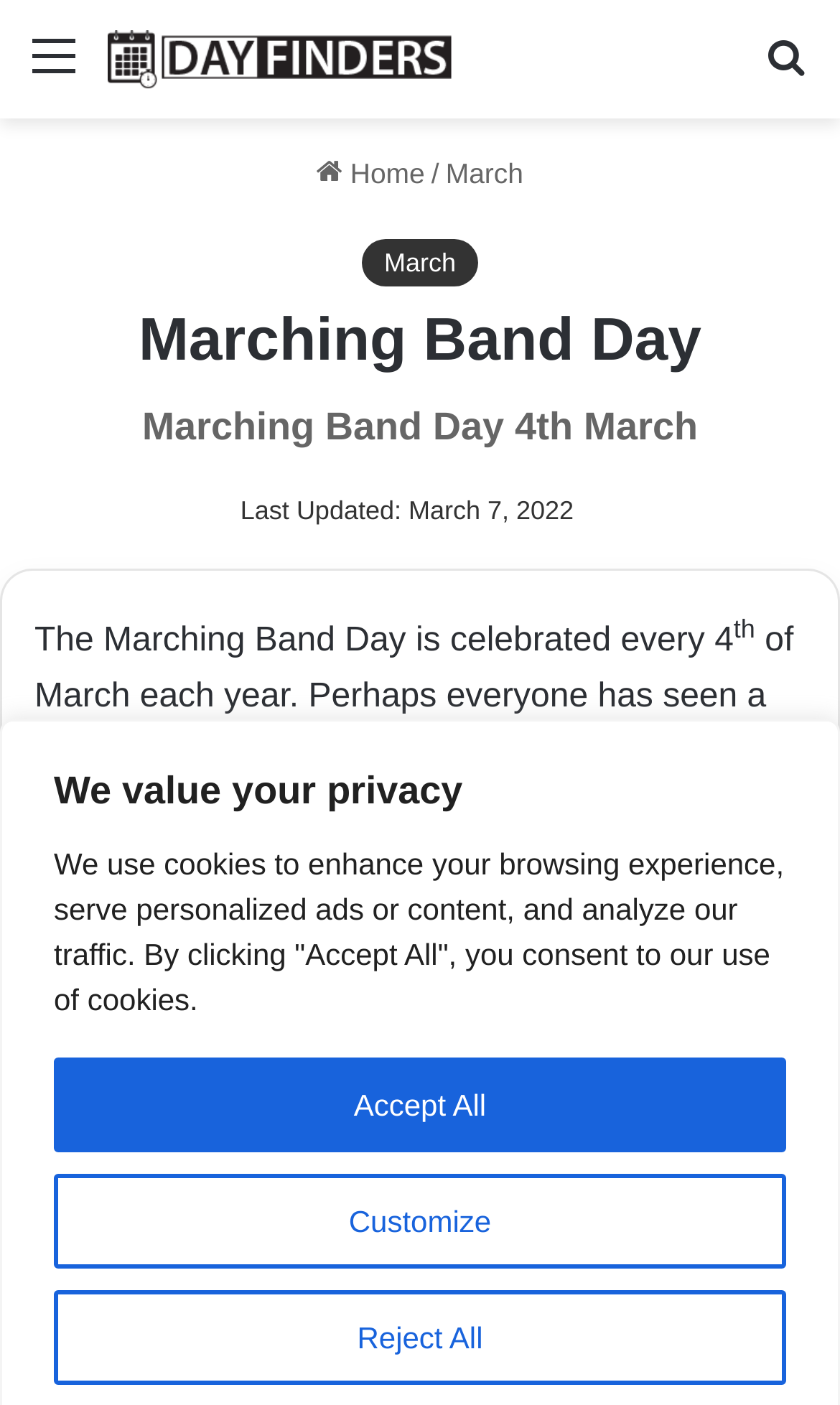What is the date of Marching Band Day?
Utilize the image to construct a detailed and well-explained answer.

The answer can be found in the heading 'Marching Band Day 4th March' which indicates that the Marching Band Day is celebrated on the 4th of March every year.